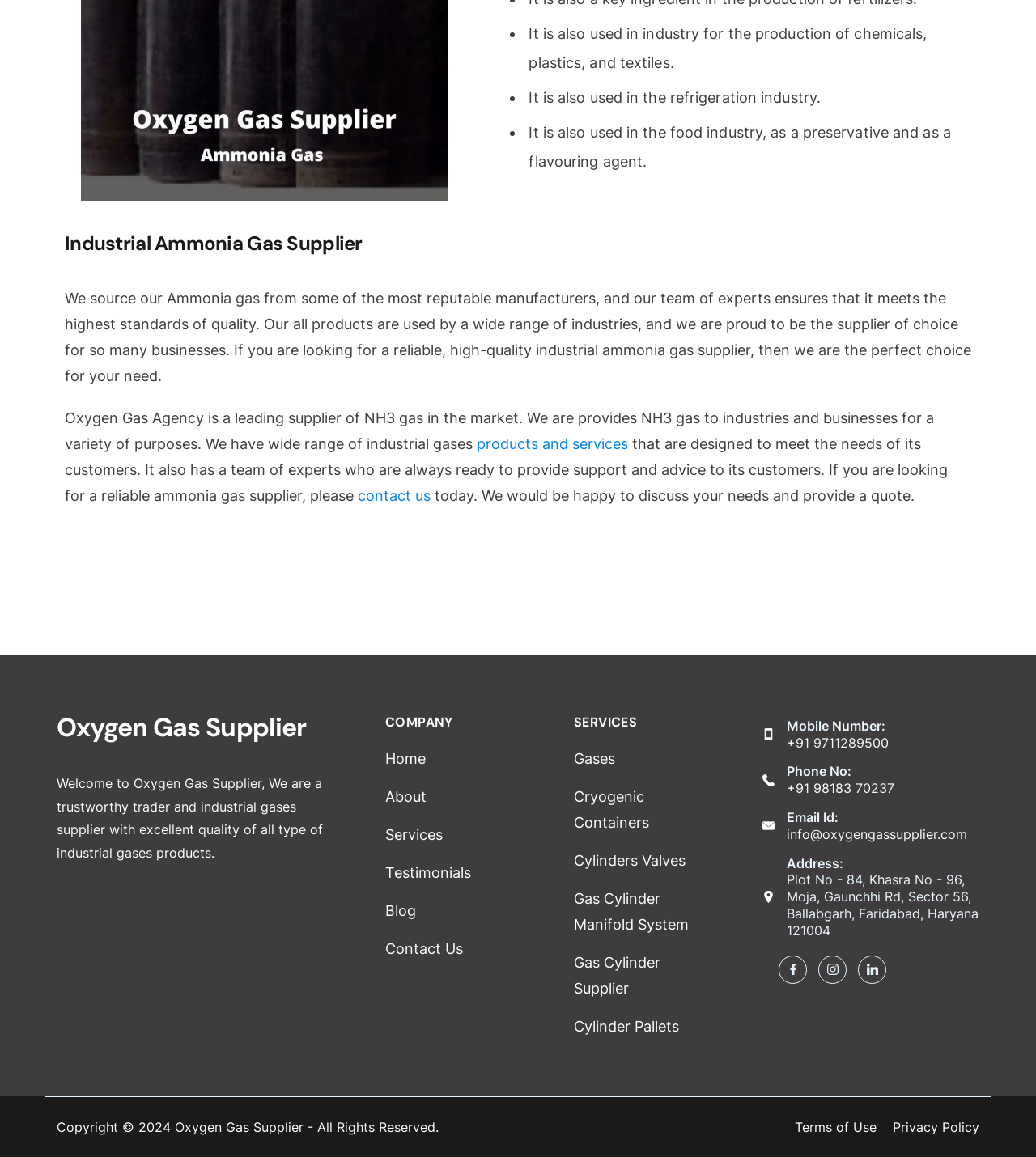What is the phone number of the company?
Based on the image content, provide your answer in one word or a short phrase.

+91 98183 70237